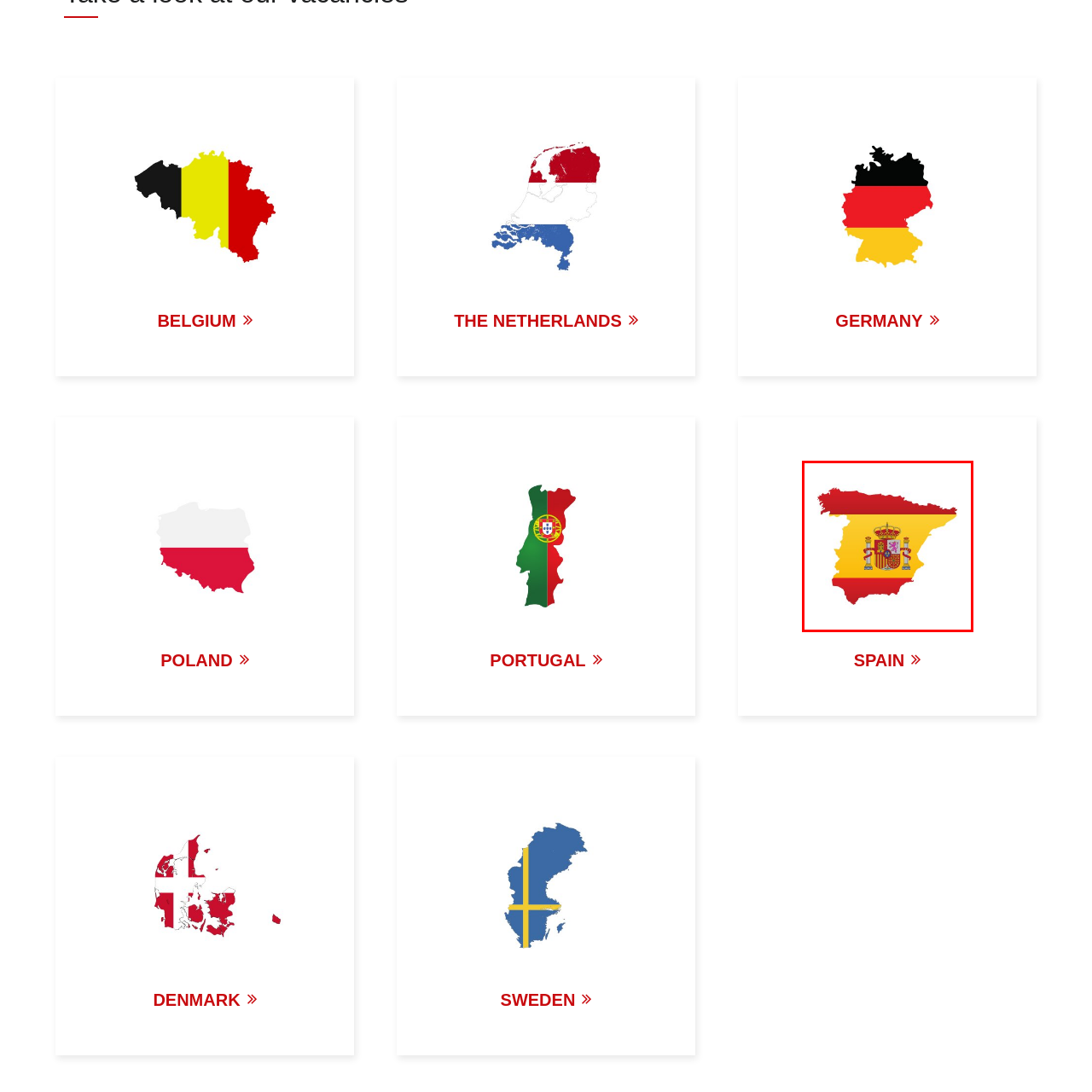What is at the center of the yellow field?
Inspect the image within the red bounding box and respond with a detailed answer, leveraging all visible details.

The yellow field in the center showcases the coat of arms of Spain, which includes symbols representing the various regions of Spain, framed by a red border at the top and bottom, as described in the caption.